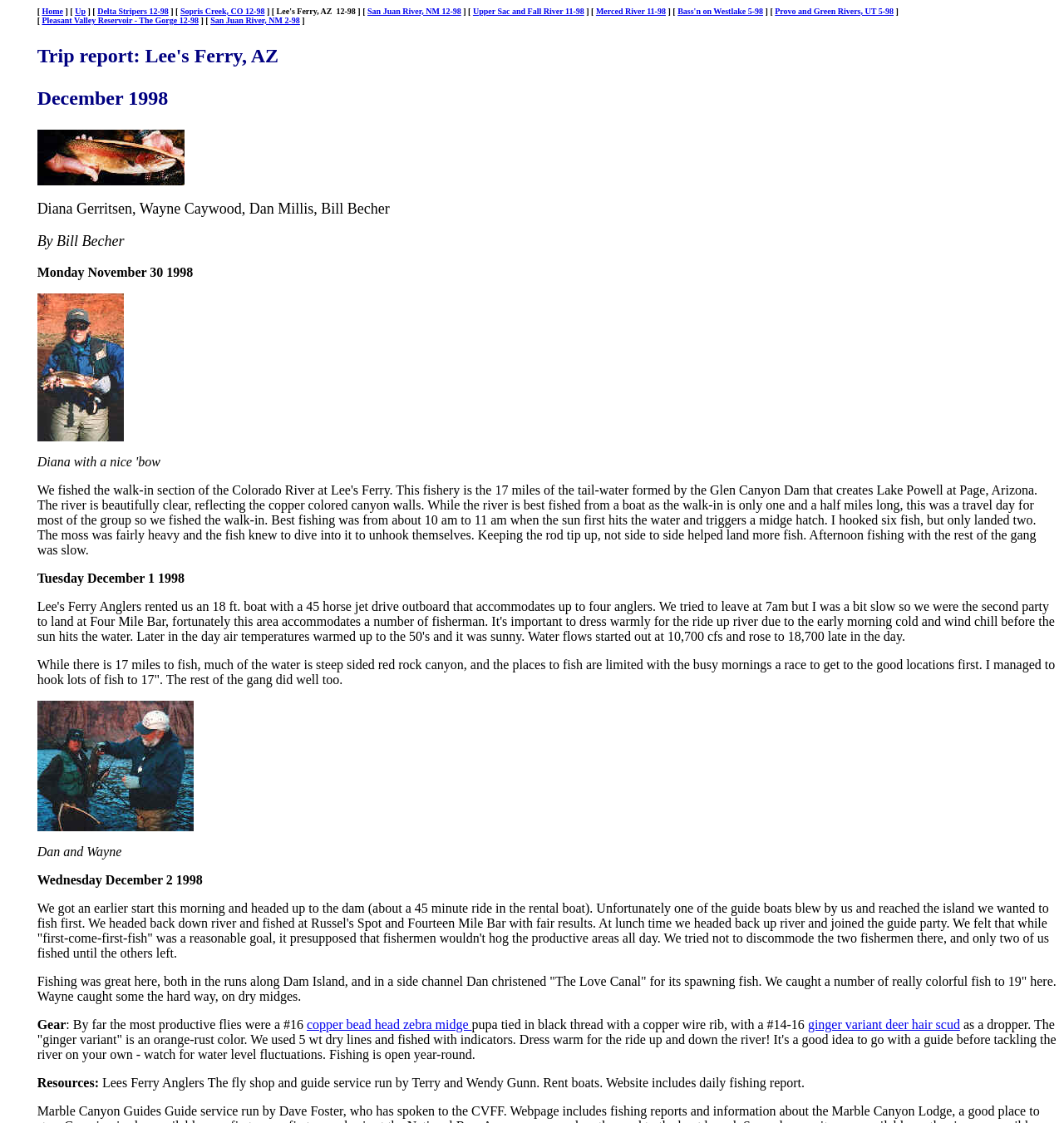Please identify the bounding box coordinates of the clickable area that will fulfill the following instruction: "View the newsletter". The coordinates should be in the format of four float numbers between 0 and 1, i.e., [left, top, right, bottom].

None